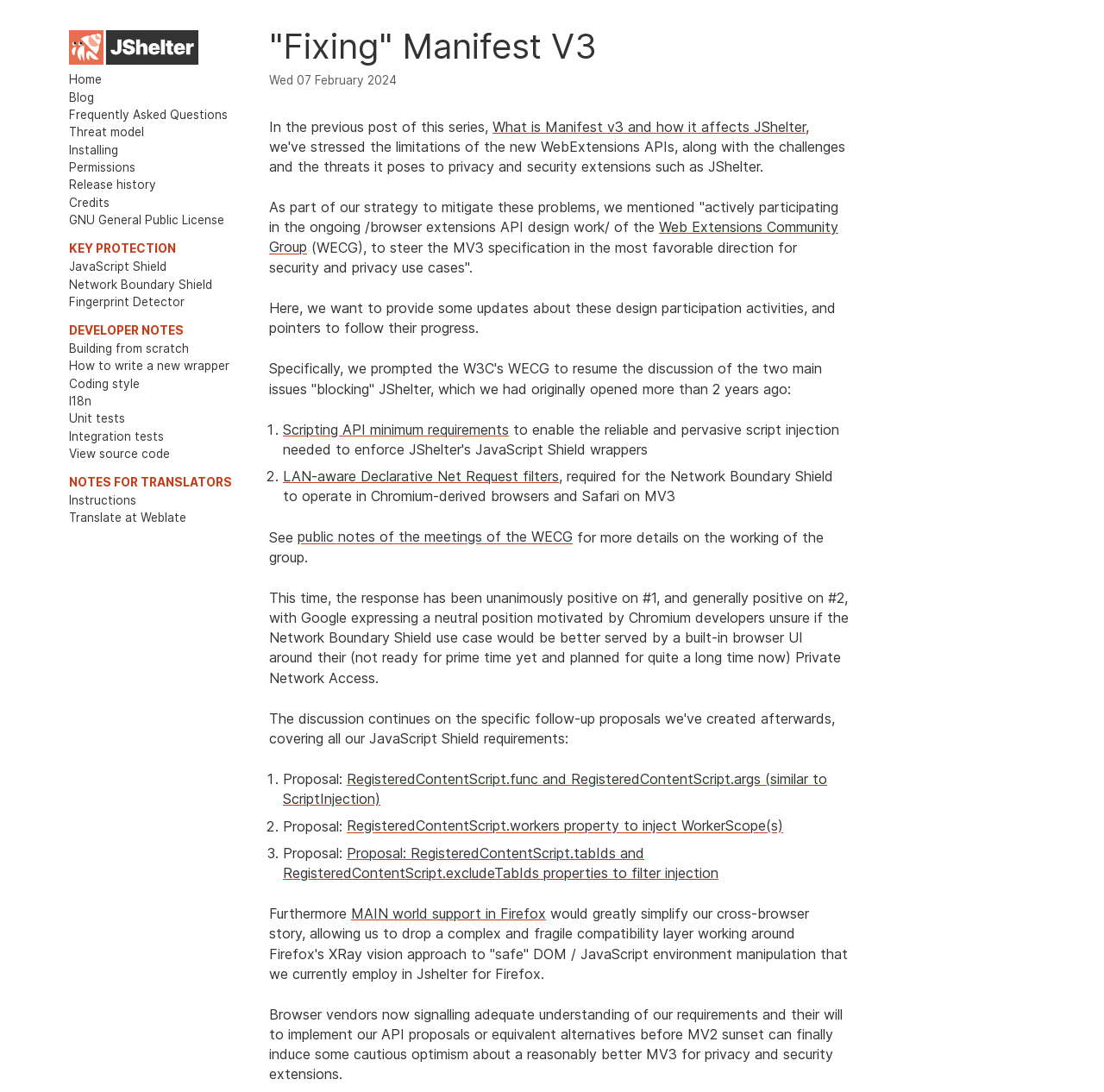Find the bounding box coordinates of the clickable region needed to perform the following instruction: "View the 'GNU General Public License'". The coordinates should be provided as four float numbers between 0 and 1, i.e., [left, top, right, bottom].

[0.062, 0.194, 0.219, 0.21]